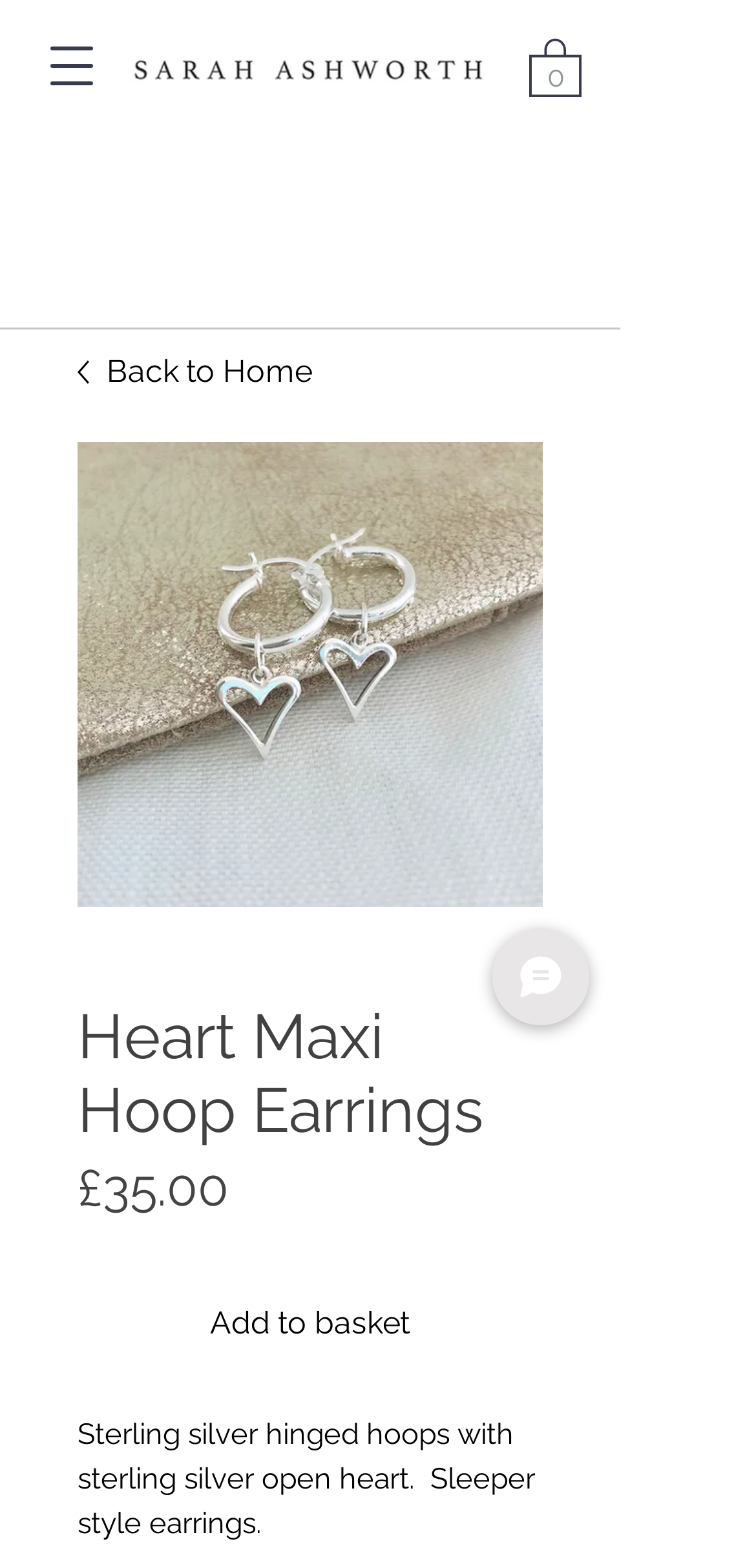Please provide a detailed answer to the question below by examining the image:
What is the style of the earrings?

I found the style of the earrings by reading the text 'Sterling silver hinged hoops with sterling silver open heart. Sleeper style earrings.' which is located below the image of the earrings.